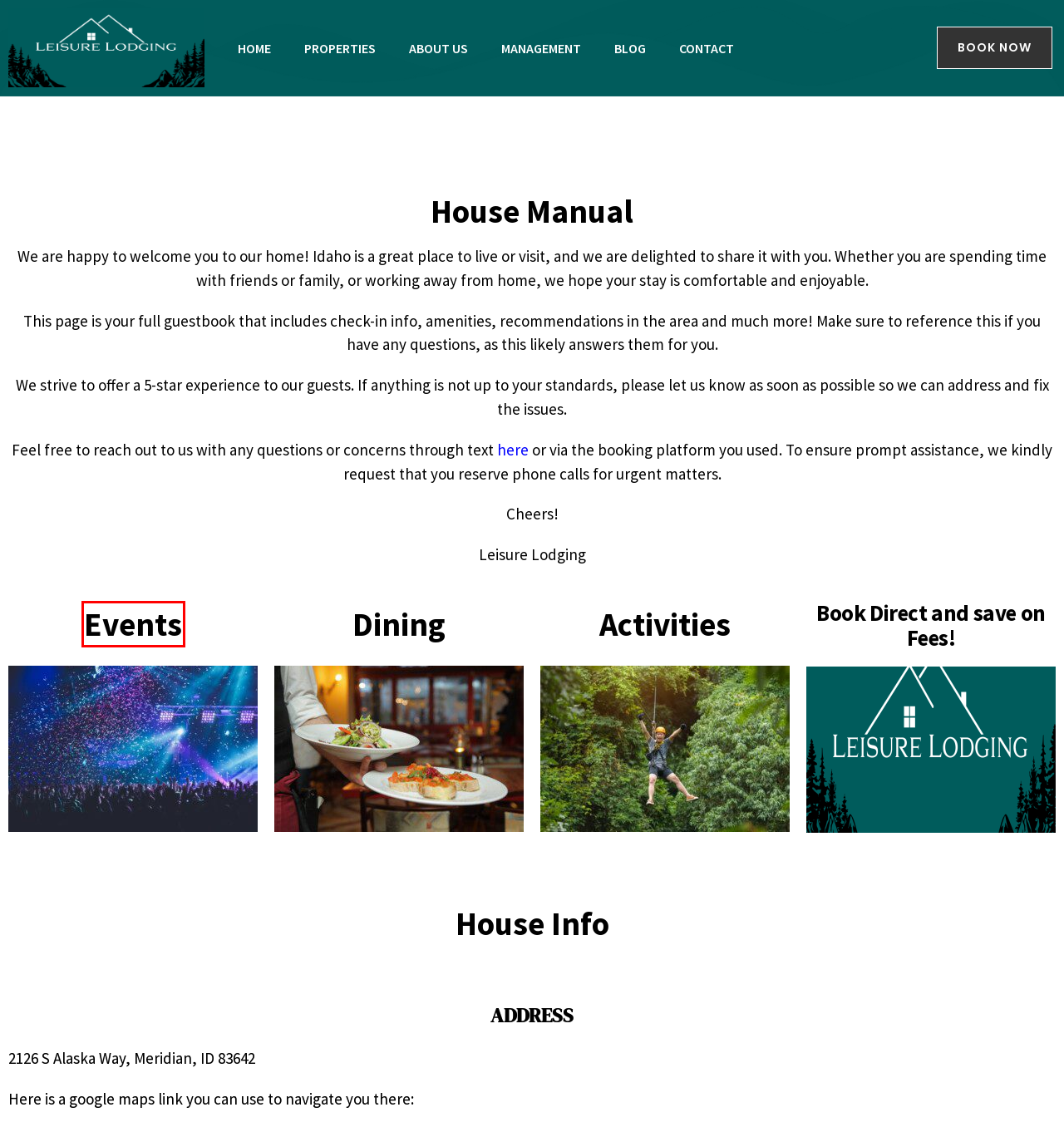You are presented with a screenshot of a webpage that includes a red bounding box around an element. Determine which webpage description best matches the page that results from clicking the element within the red bounding box. Here are the candidates:
A. Contact - Leisure Lodging
B. Idaho Events - Leisure Lodging
C. Blog - Leisure Lodging
D. Idaho Activities - Leisure Lodging
E. Property Management - Leisure Lodging
F. Search Results - Leisure Lodging
G. Home - Leisure Lodging
H. Idaho Dining - Leisure Lodging

B